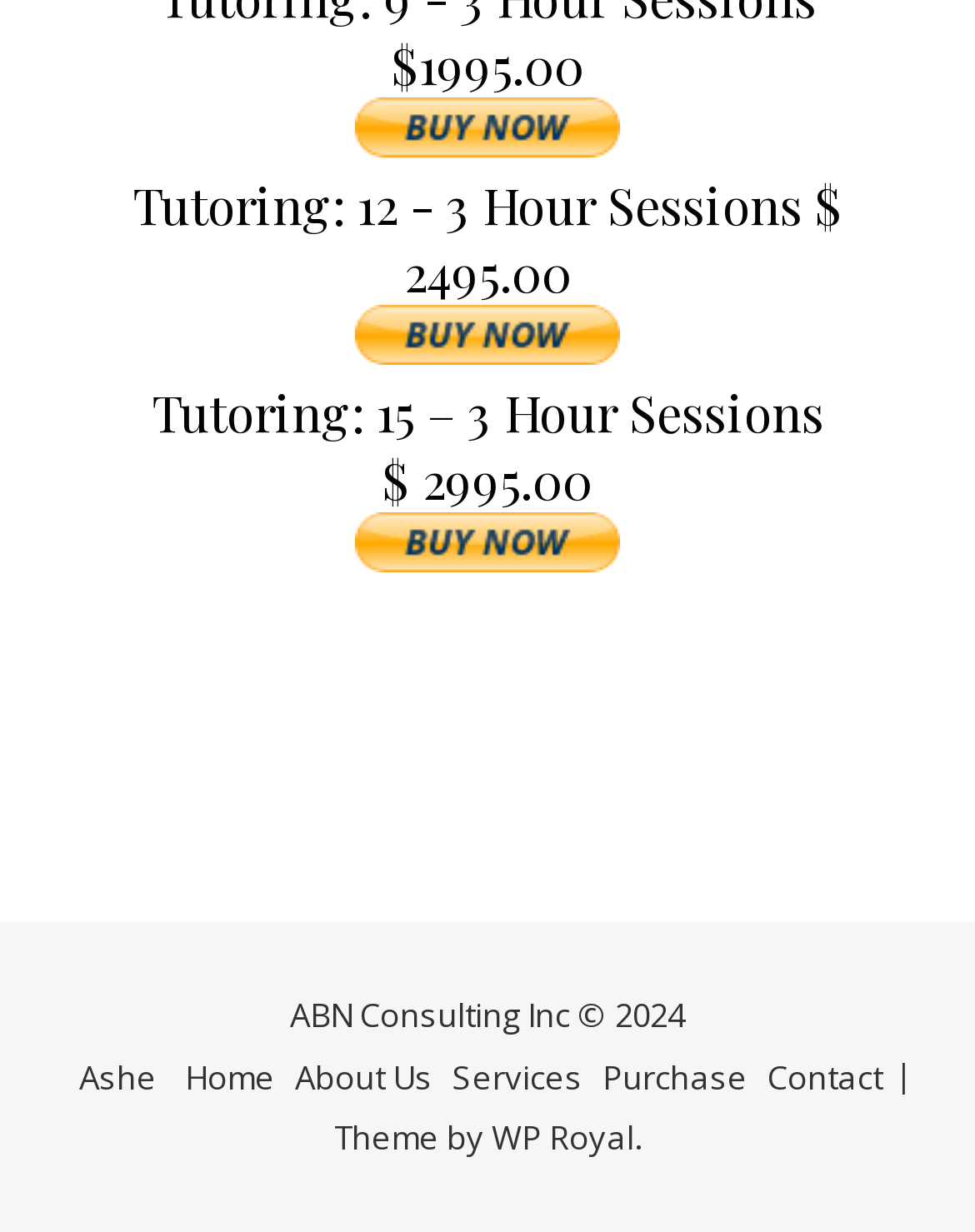Locate the bounding box coordinates of the element to click to perform the following action: 'Submit tutoring request for 12 - 3 Hour Sessions'. The coordinates should be given as four float values between 0 and 1, in the form of [left, top, right, bottom].

[0.364, 0.079, 0.636, 0.128]